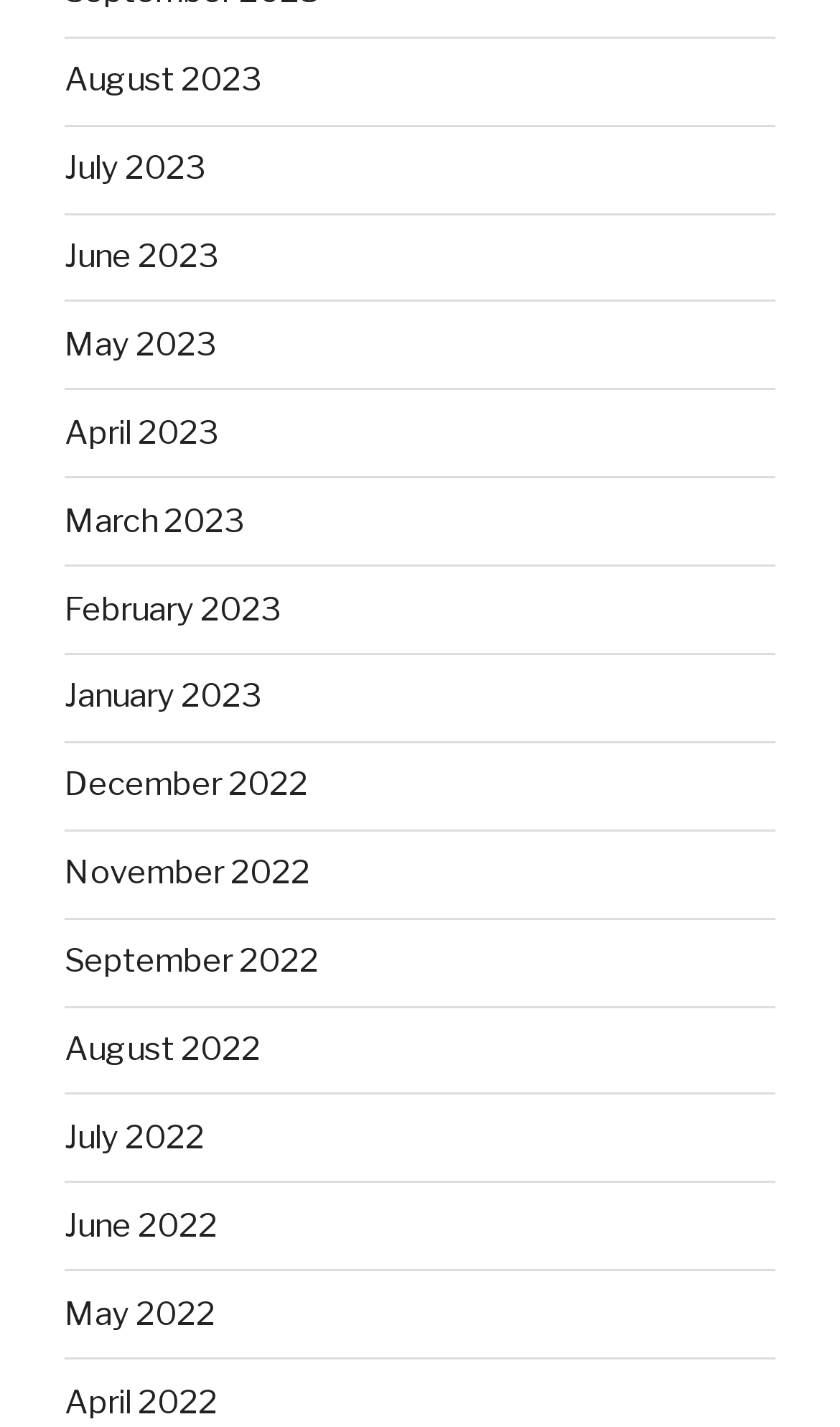Respond to the question with just a single word or phrase: 
What is the earliest month listed?

April 2022